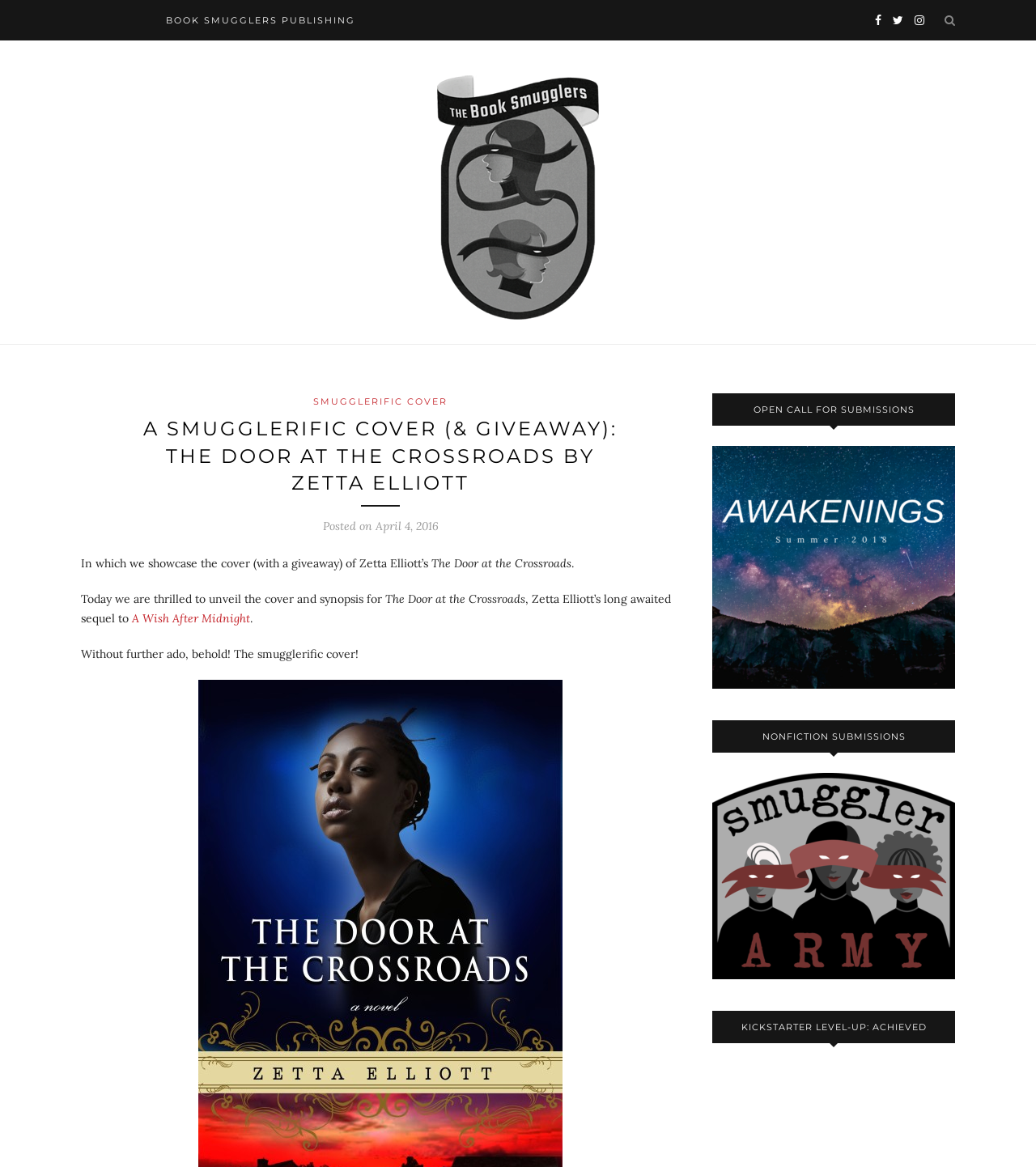Create a detailed narrative describing the layout and content of the webpage.

The webpage is about a book cover reveal and giveaway for "The Door at the Crossroads" by Zetta Elliott. At the top, there is a header section with the title "The Book Smugglers" and a logo image. Below the header, there are four social media links represented by icons.

The main content area is divided into two sections. On the left, there is a heading that reads "A Smugglerific Cover (& Giveaway): The Door at the Crossroads by Zetta Elliott". Below this heading, there is a paragraph of text that introduces the book and its author. The text is followed by a sentence that mentions the book is a sequel to "A Wish After Midnight", which is a link to another webpage.

On the right side of the main content area, there are three headings: "OPEN CALL FOR SUBMISSIONS", "NONFICTION SUBMISSIONS", and "KICKSTARTER LEVEL-UP: ACHIEVED". Each heading has a link below it.

At the bottom of the main content area, there is a sentence that says "Without further ado, behold! The smugglerific cover!" which suggests that the book cover is displayed below this text, although it is not explicitly mentioned in the accessibility tree.